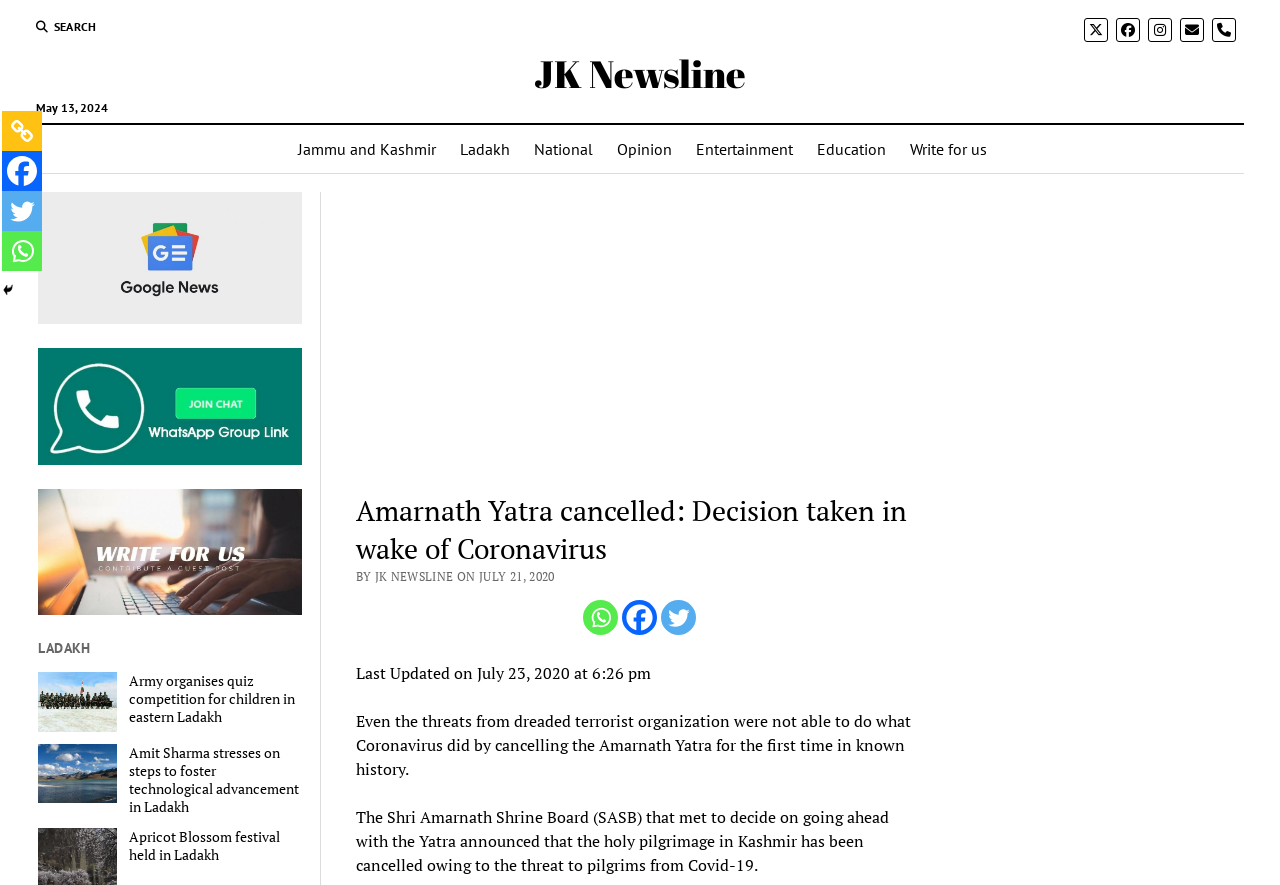Locate the bounding box coordinates of the area to click to fulfill this instruction: "Click on the 'Free Trial' button". The bounding box should be presented as four float numbers between 0 and 1, in the order [left, top, right, bottom].

None